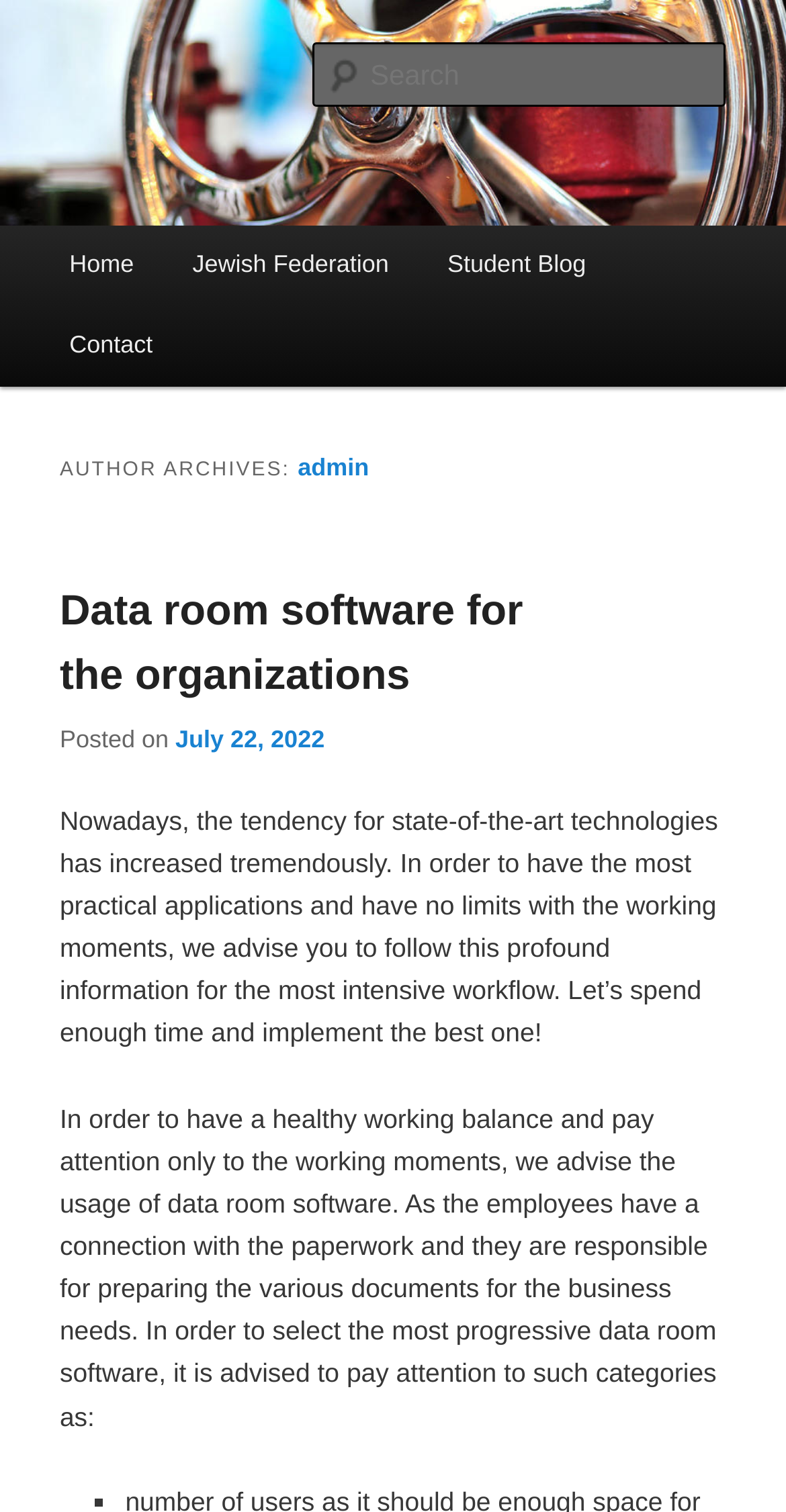Locate and provide the bounding box coordinates for the HTML element that matches this description: "Jewish Federation".

[0.208, 0.15, 0.532, 0.203]